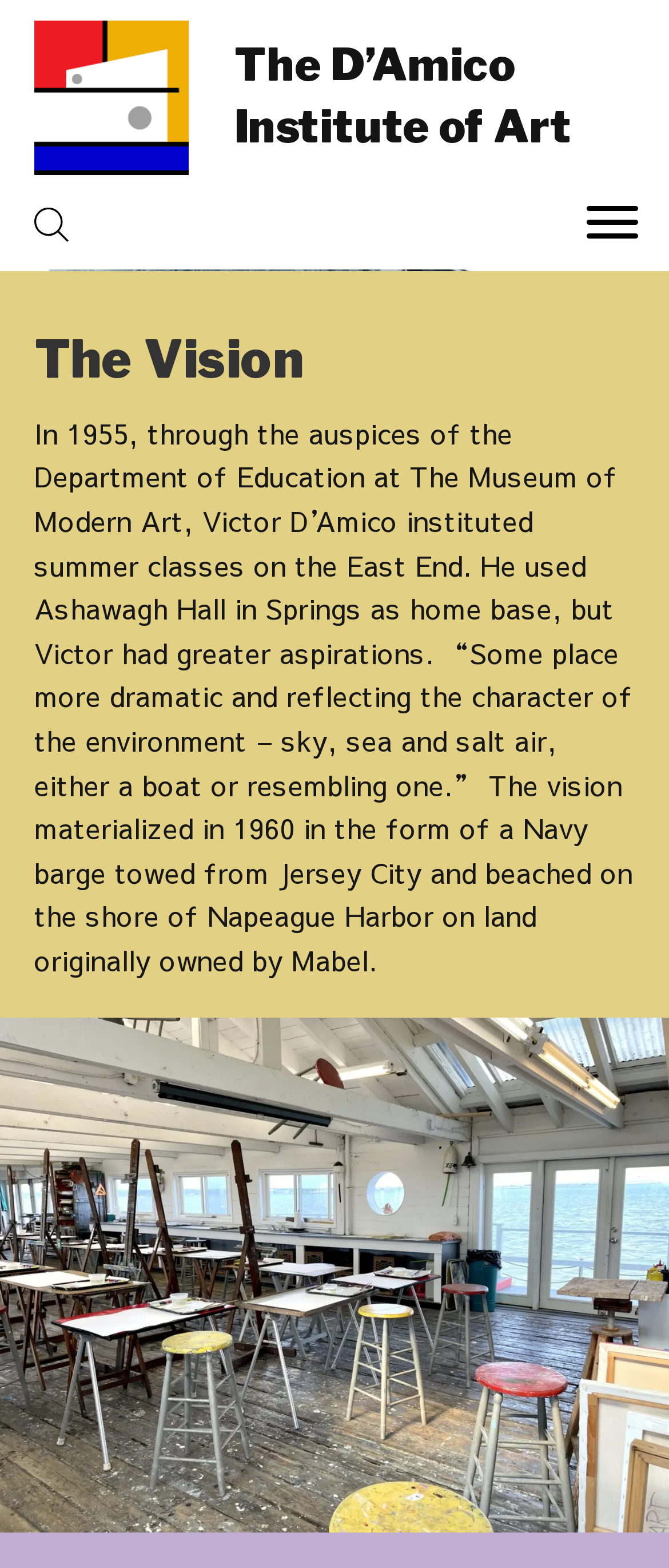Analyze and describe the webpage in a detailed narrative.

The webpage is about the D'Amico Institute of Art, which offers a unique art education experience. At the top left of the page, there is a link to a new project with an accompanying image. Below this, there is a heading that displays the institute's name, which is also a link. 

To the right of the new project link, there is a small image. A menu button is located at the top right corner of the page. When clicked, it reveals a dropdown menu with a heading titled "The Vision". 

Below the institute's name, there is a block of text that describes the history of the institute. The text starts with the year 1955 and explains how Victor D'Amico established summer classes on the East End. It then describes his vision for a more dramatic and environmentally reflective space, which eventually materialized in 1960 with the creation of a Navy barge-based art space on the shore of Napeague Harbor.